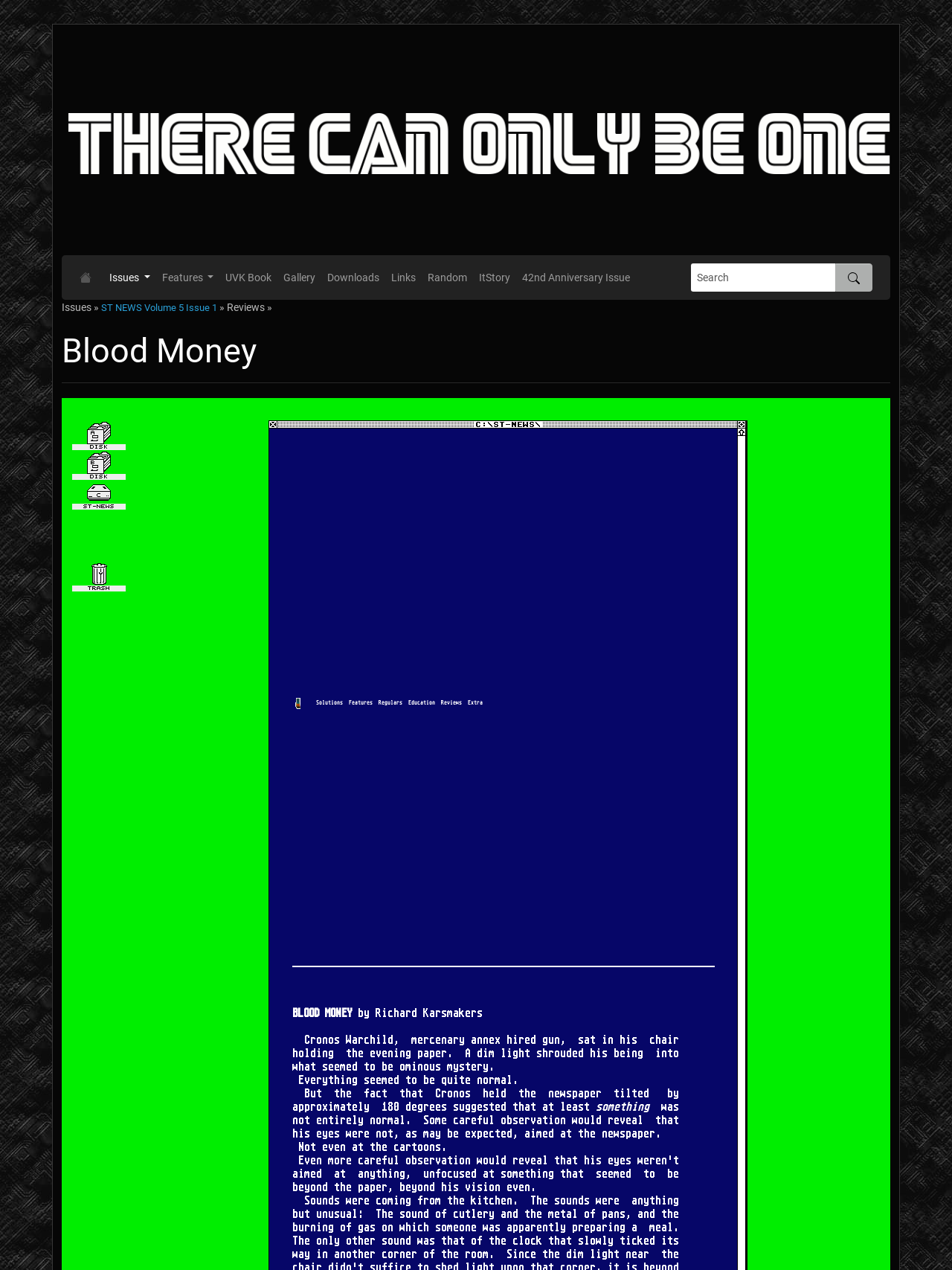Please reply with a single word or brief phrase to the question: 
What is the issue number of the ST NEWS Volume?

5 Issue 1